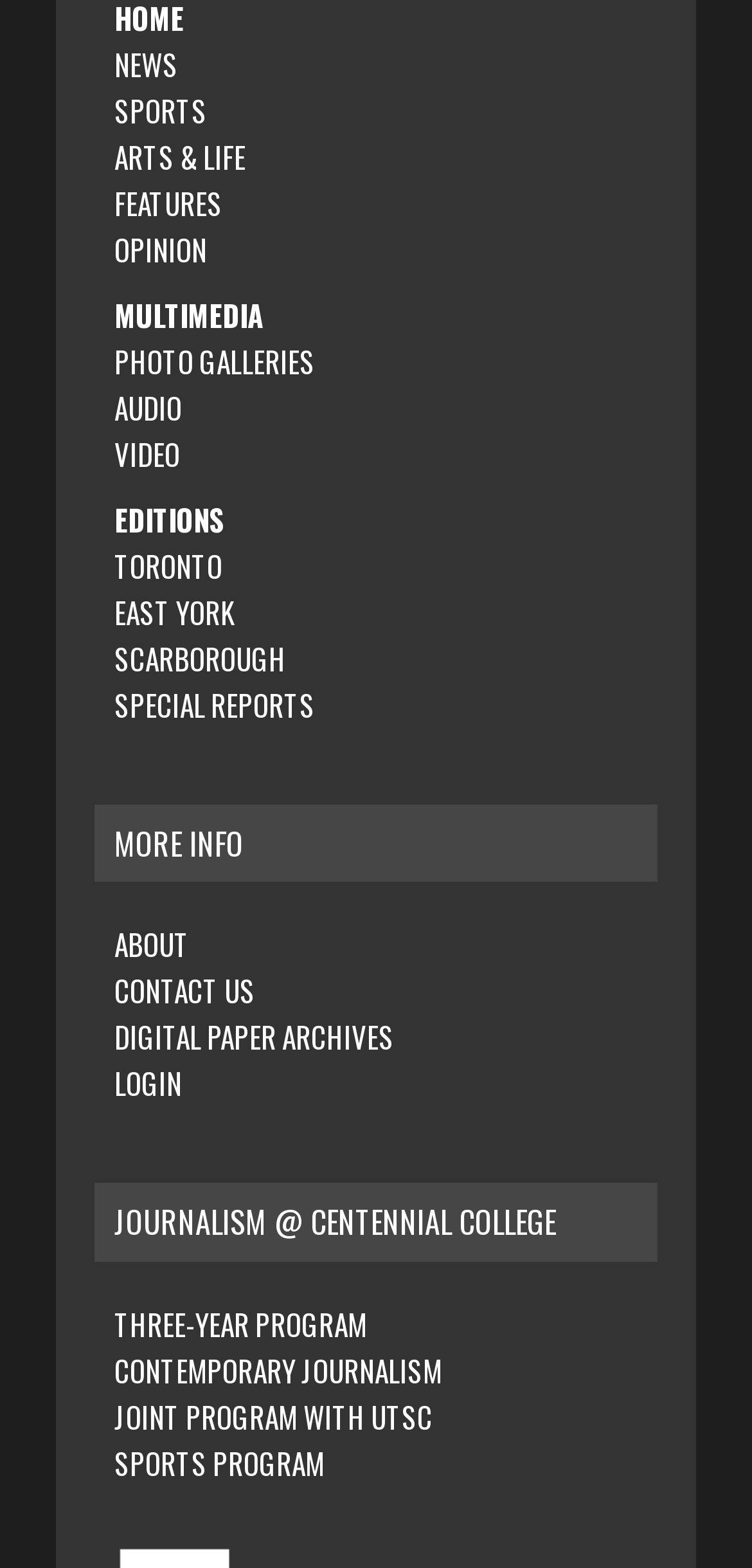Find the bounding box coordinates of the area to click in order to follow the instruction: "Click on PEDESTRIAN ACCIDENT".

None